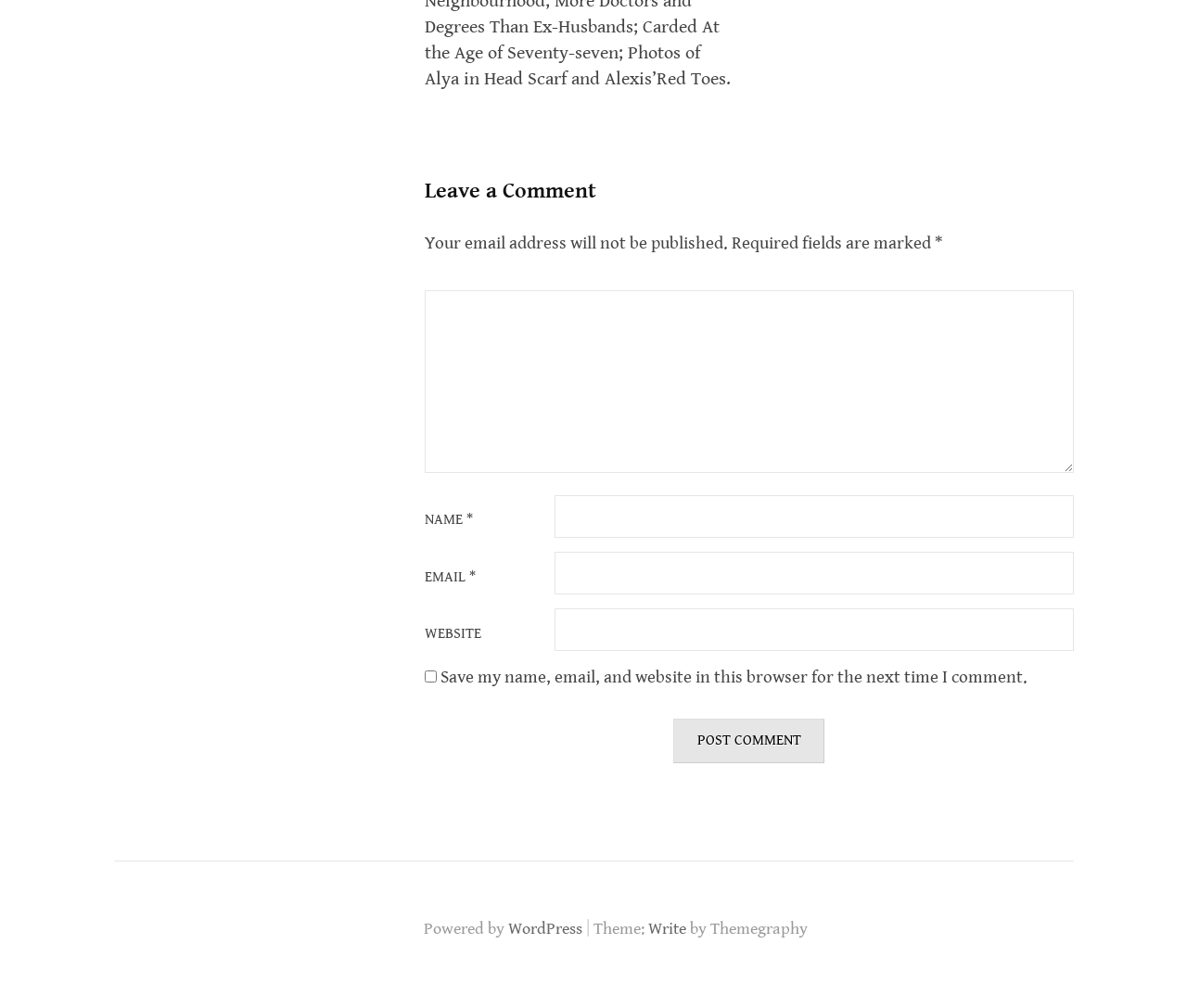Examine the image and give a thorough answer to the following question:
What is the website powered by?

At the bottom of the webpage, there is a section that says 'Powered by WordPress', indicating that the website is built using the WordPress platform.